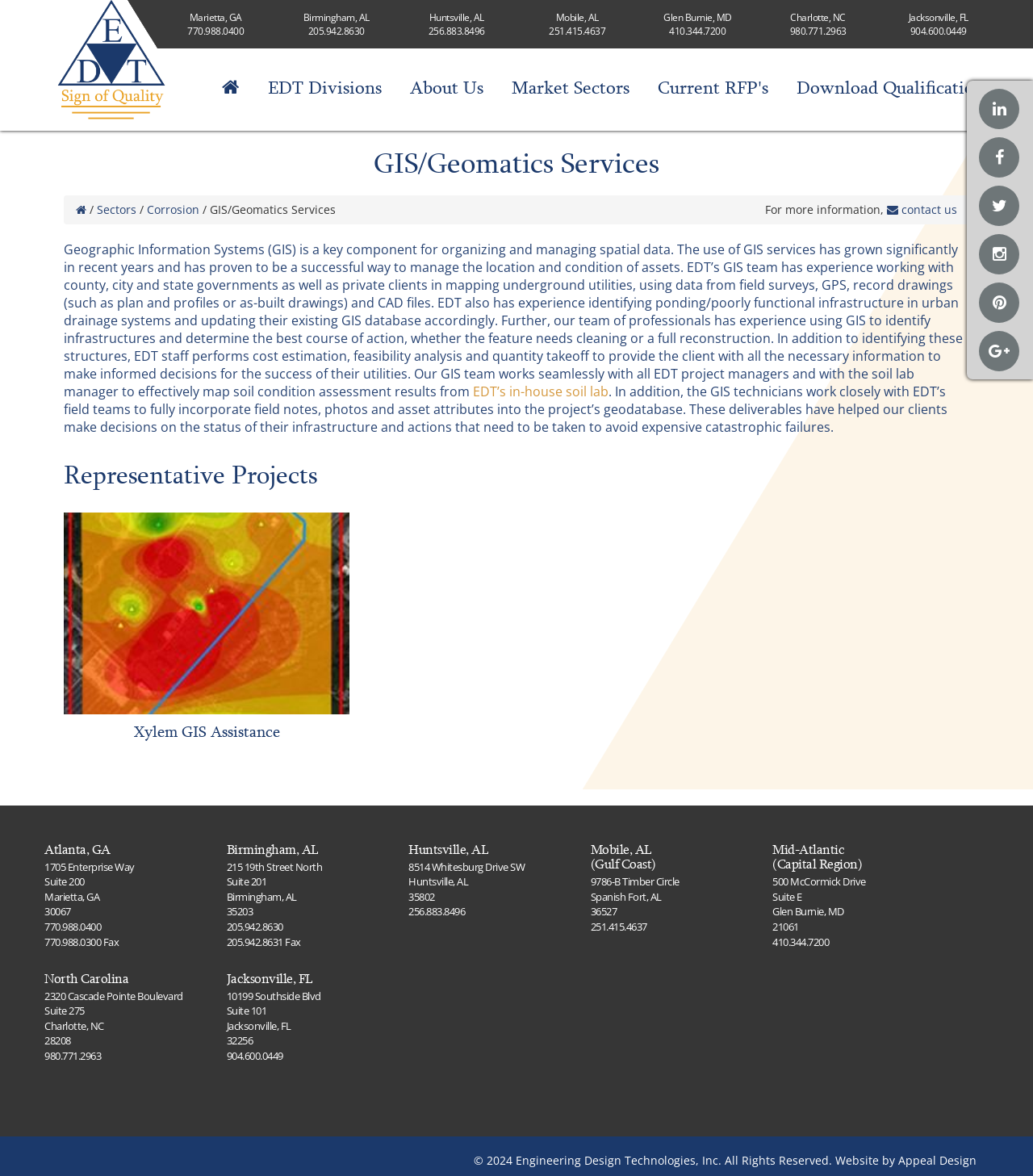Please determine the bounding box coordinates of the element to click in order to execute the following instruction: "Click the link to Marietta, GA office". The coordinates should be four float numbers between 0 and 1, specified as [left, top, right, bottom].

[0.153, 0.009, 0.265, 0.032]